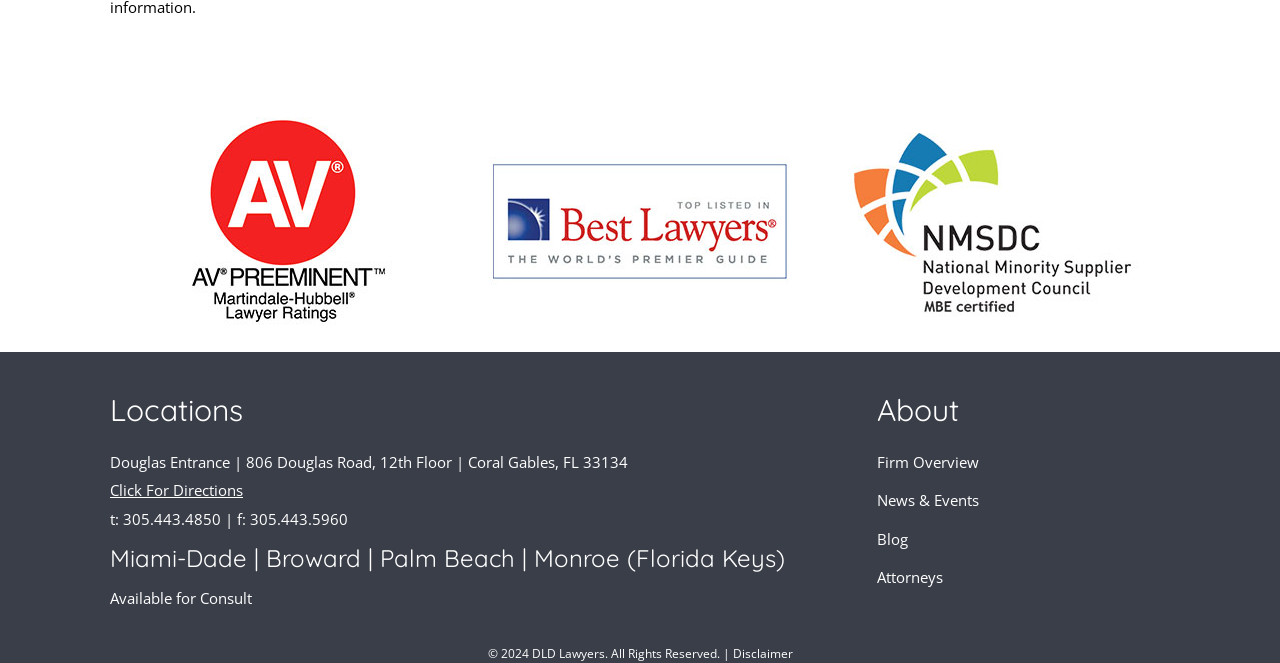Bounding box coordinates are specified in the format (top-left x, top-left y, bottom-right x, bottom-right y). All values are floating point numbers bounded between 0 and 1. Please provide the bounding box coordinate of the region this sentence describes: News & Events

[0.685, 0.739, 0.765, 0.769]